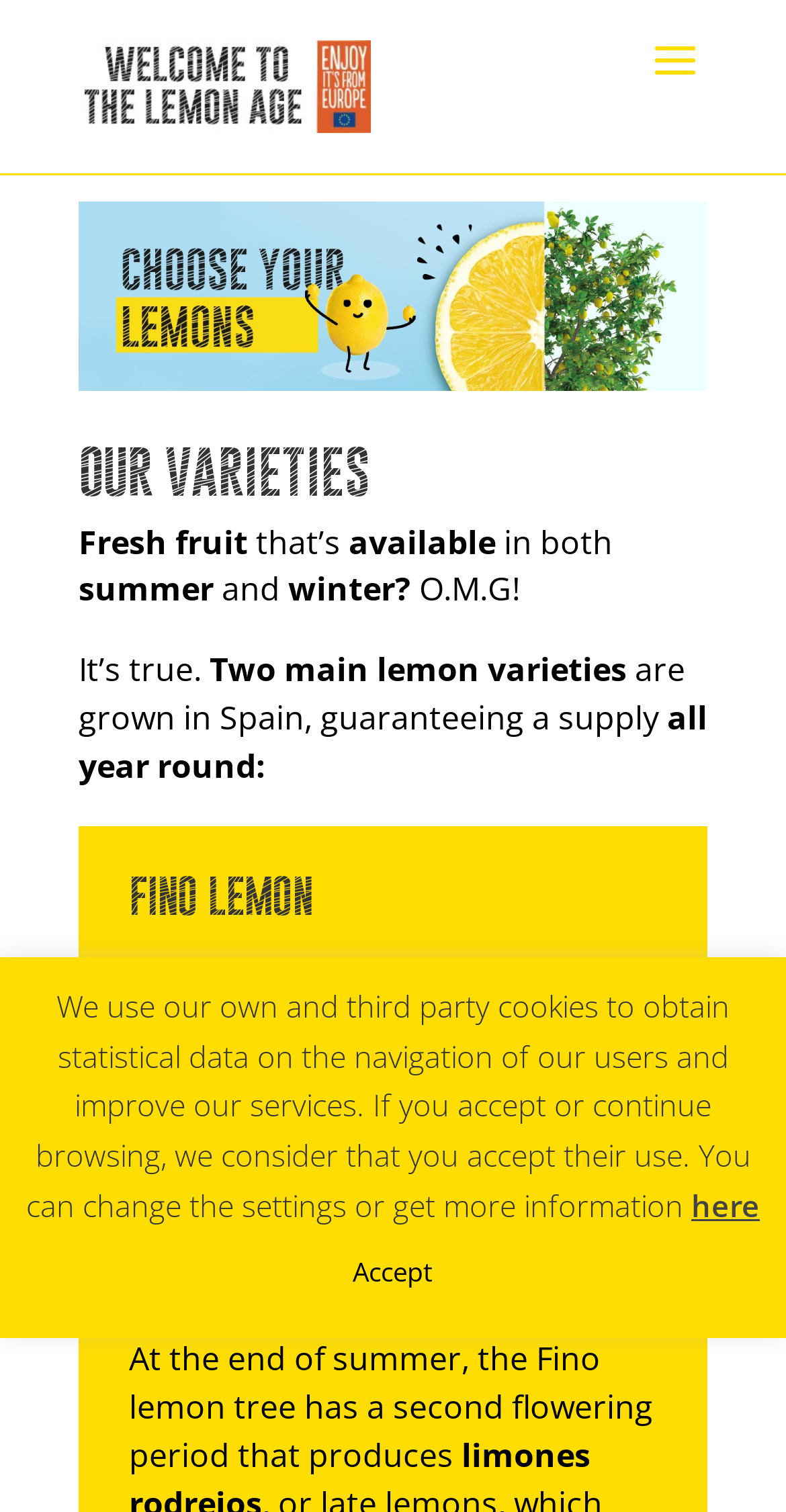In which season is the Fino Lemon fruit harvested? Analyze the screenshot and reply with just one word or a short phrase.

October